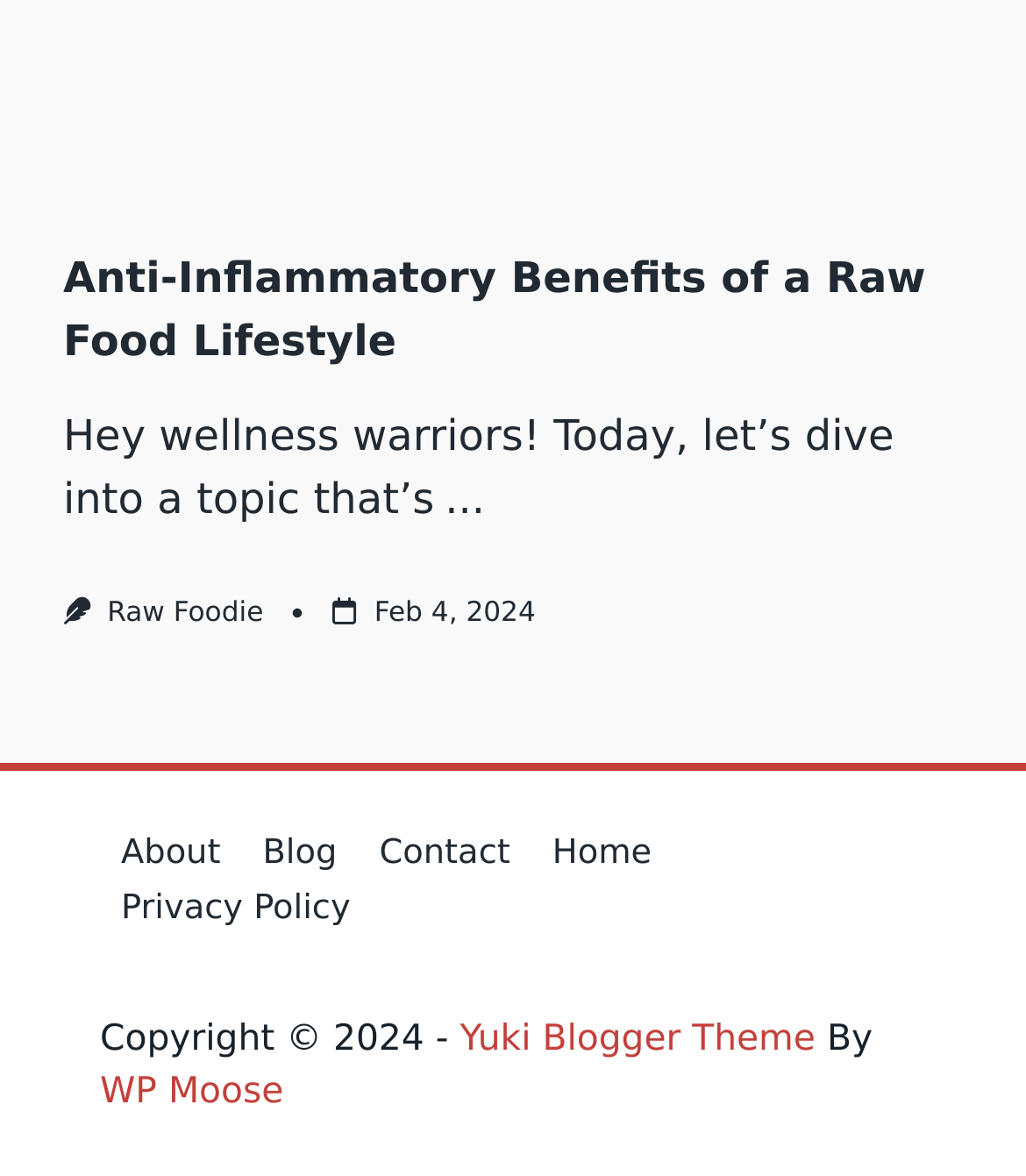What is the position of the image?
Examine the image closely and answer the question with as much detail as possible.

The position of the image can be determined by looking at the bounding box coordinates of the image element, which indicates that it is located below the article title and above the date of the article.